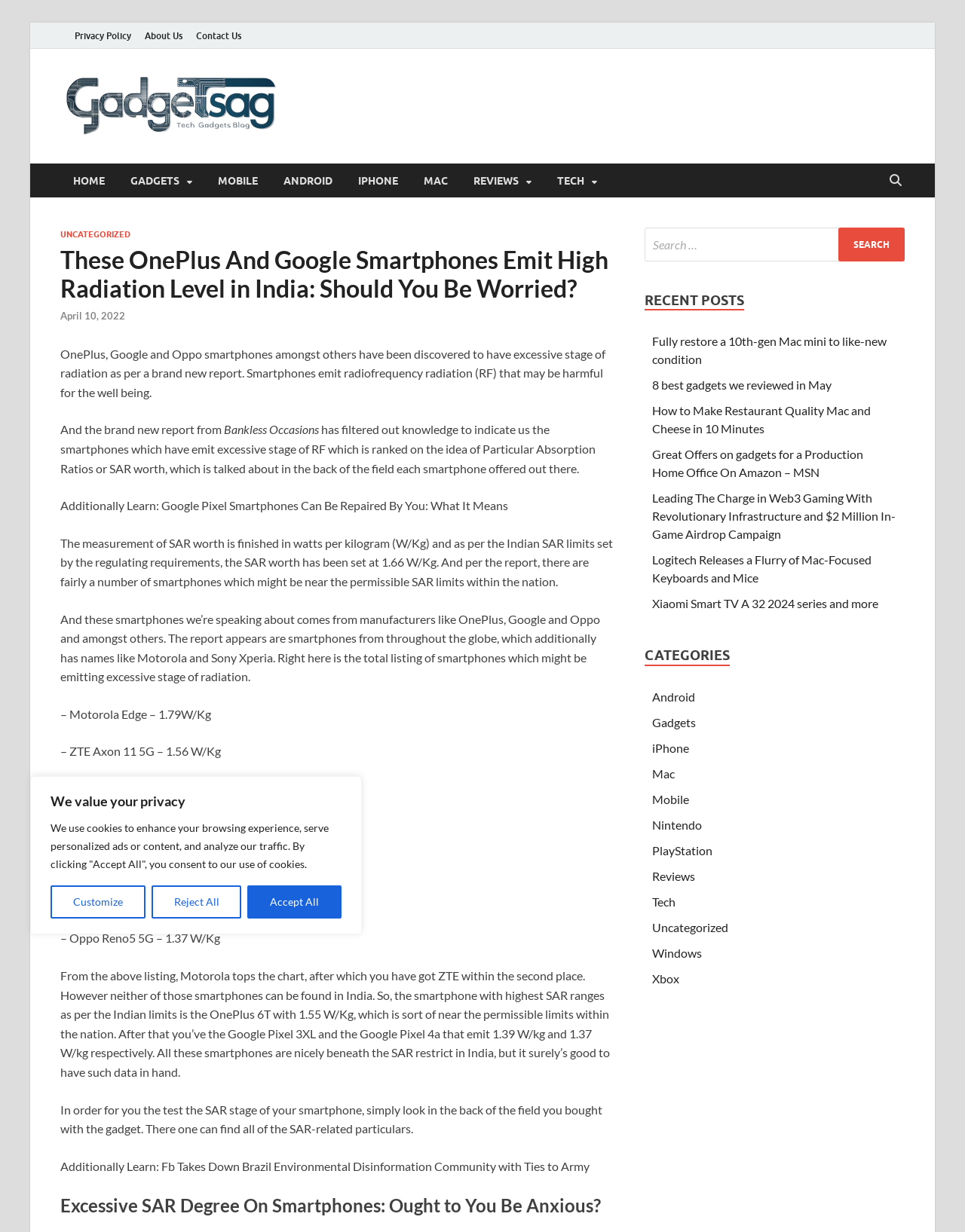Please locate the bounding box coordinates of the element's region that needs to be clicked to follow the instruction: "Click on the 'TECH' link". The bounding box coordinates should be provided as four float numbers between 0 and 1, i.e., [left, top, right, bottom].

[0.564, 0.133, 0.632, 0.16]